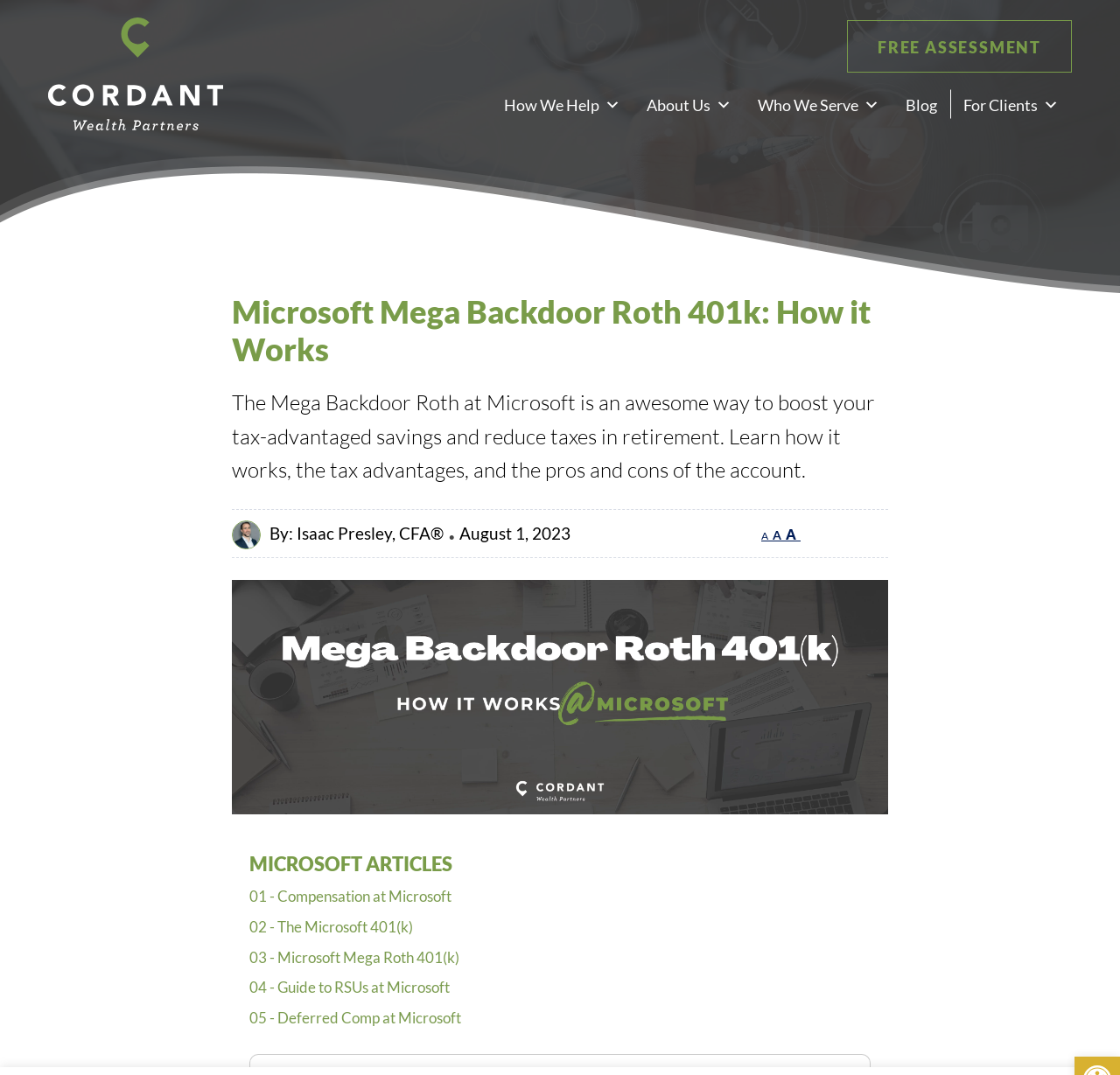For the given element description berlin@kardorff.de, determine the bounding box coordinates of the UI element. The coordinates should follow the format (top-left x, top-left y, bottom-right x, bottom-right y) and be within the range of 0 to 1.

None